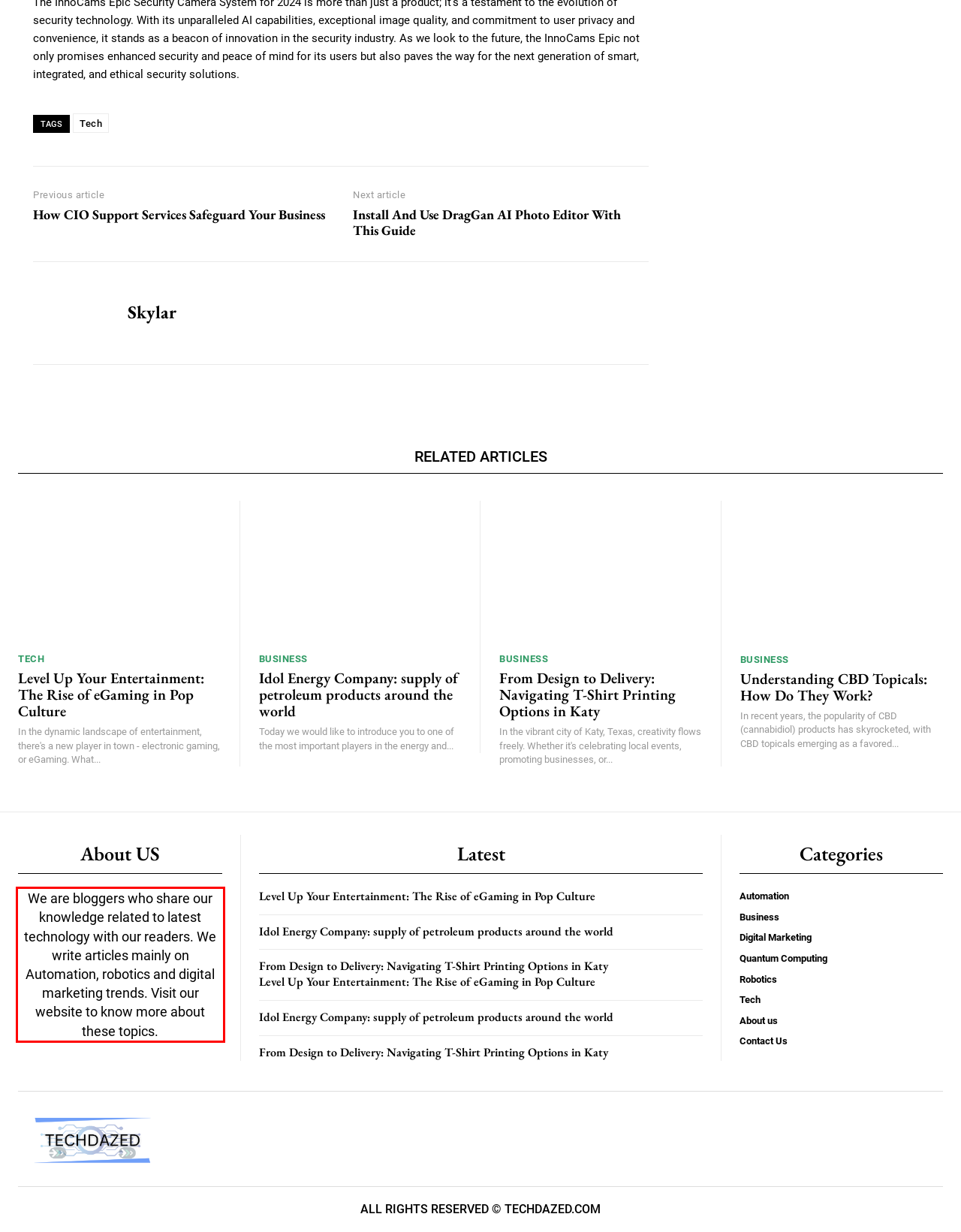From the given screenshot of a webpage, identify the red bounding box and extract the text content within it.

We are bloggers who share our knowledge related to latest technology with our readers. We write articles mainly on Automation, robotics and digital marketing trends. Visit our website to know more about these topics.